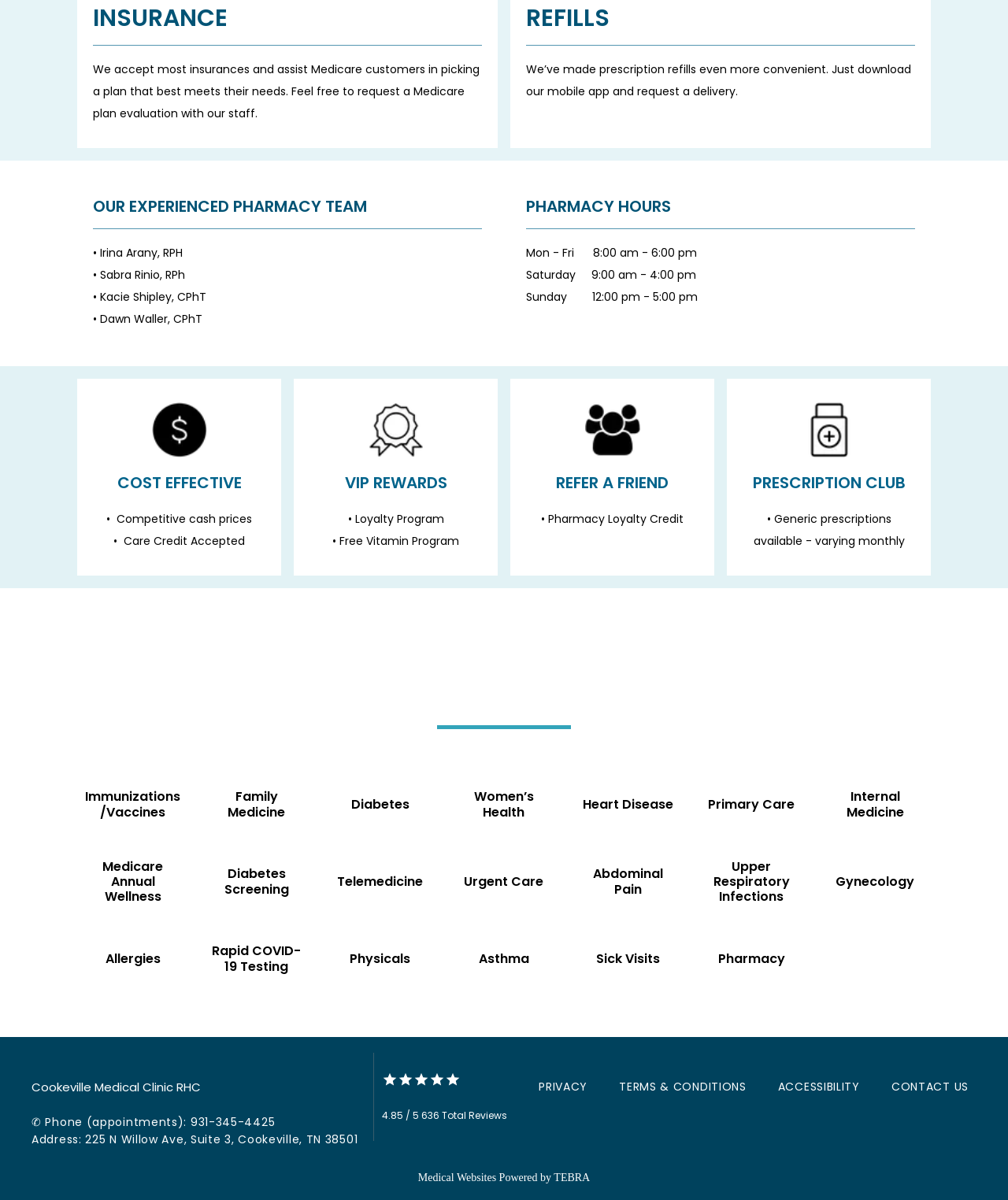Please identify the bounding box coordinates of the element's region that needs to be clicked to fulfill the following instruction: "Check 'PHARMACY HOURS'". The bounding box coordinates should consist of four float numbers between 0 and 1, i.e., [left, top, right, bottom].

[0.522, 0.164, 0.666, 0.18]